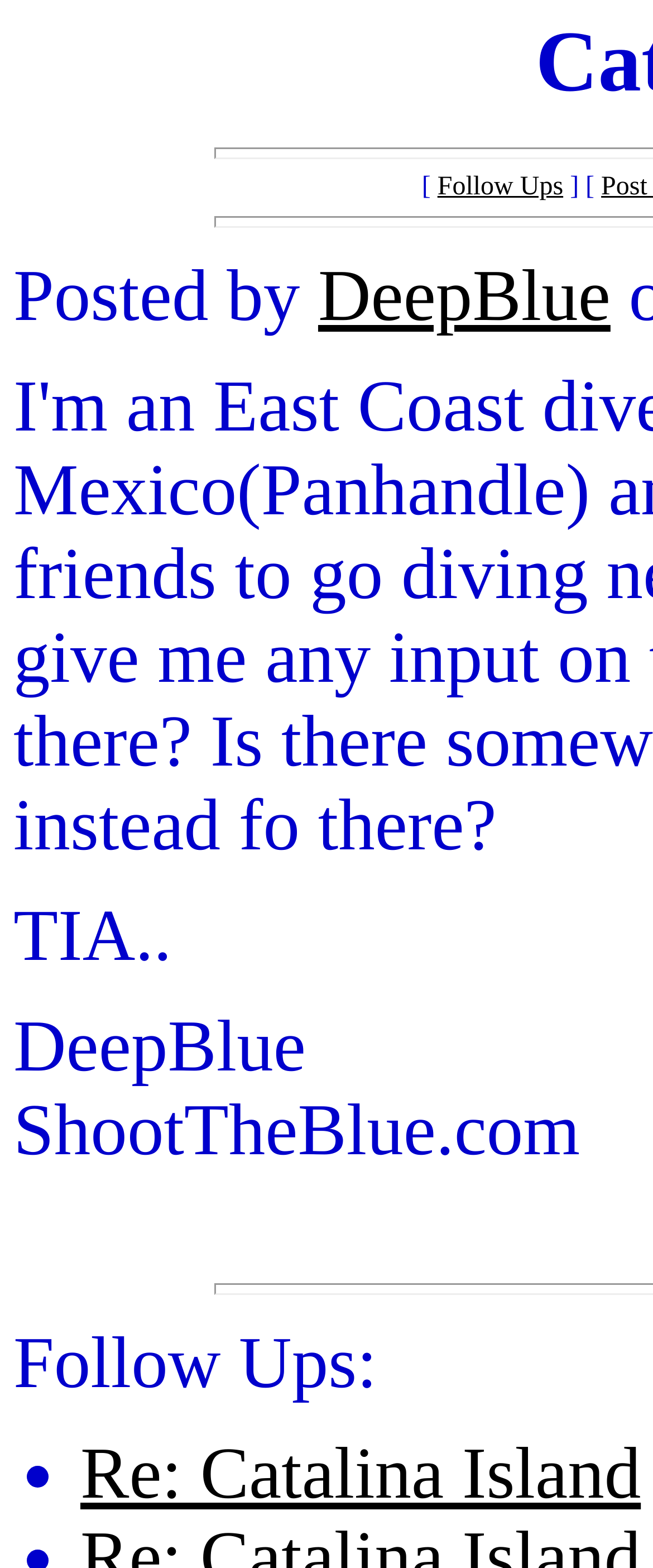Provide the bounding box coordinates of the UI element that matches the description: "Follow Ups:".

[0.021, 0.844, 0.577, 0.896]